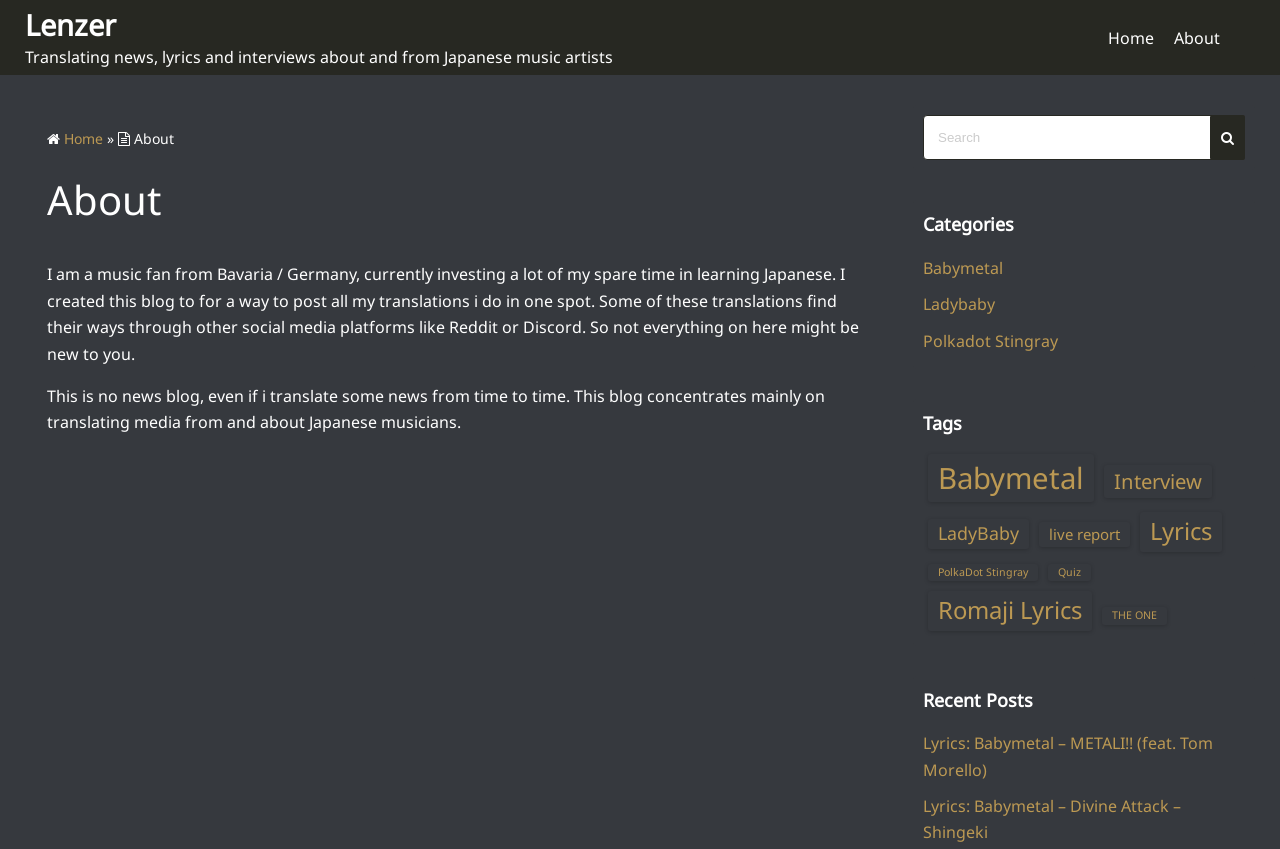Can you provide the bounding box coordinates for the element that should be clicked to implement the instruction: "Click on the 'Home' link"?

[0.866, 0.017, 0.902, 0.072]